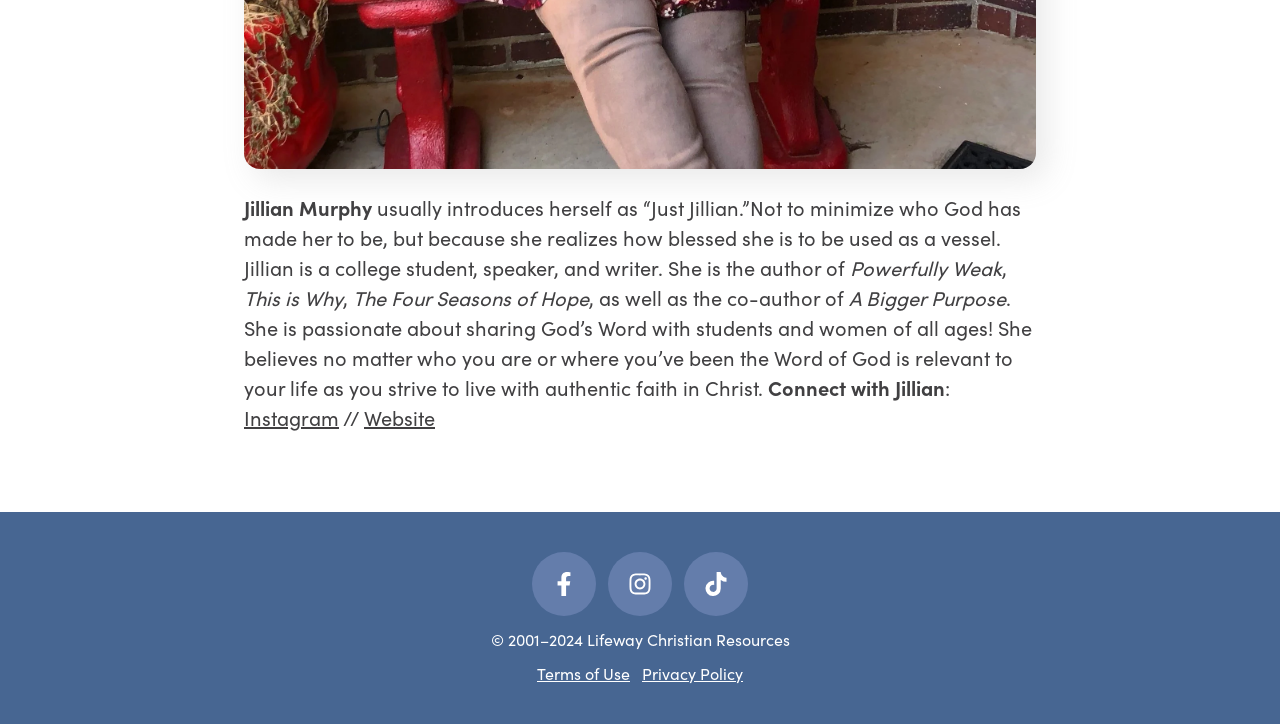Can you give a detailed response to the following question using the information from the image? What is the title of the book co-authored by Jillian?

The title 'A Bigger Purpose' is mentioned in the StaticText element with bounding box coordinates [0.663, 0.391, 0.786, 0.43], which describes Jillian as the co-author of this book.